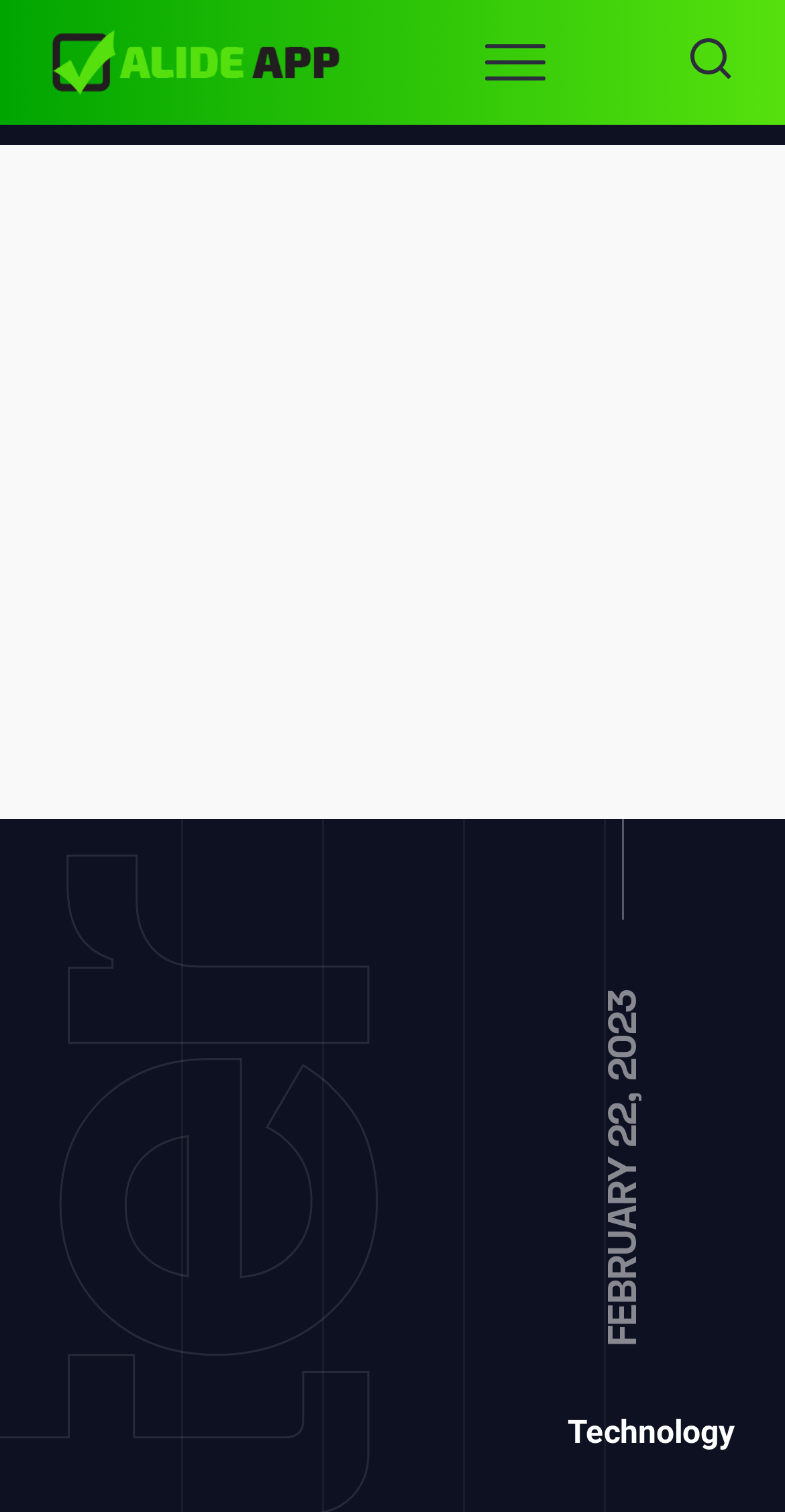Please look at the image and answer the question with a detailed explanation: What is the date of the article?

I found the date by looking at the middle section of the webpage, where I saw a static text element with the date 'FEBRUARY 22, 2023'.